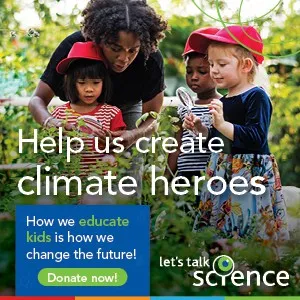What is the theme of the educational initiative?
Answer with a single word or phrase, using the screenshot for reference.

Ecological education